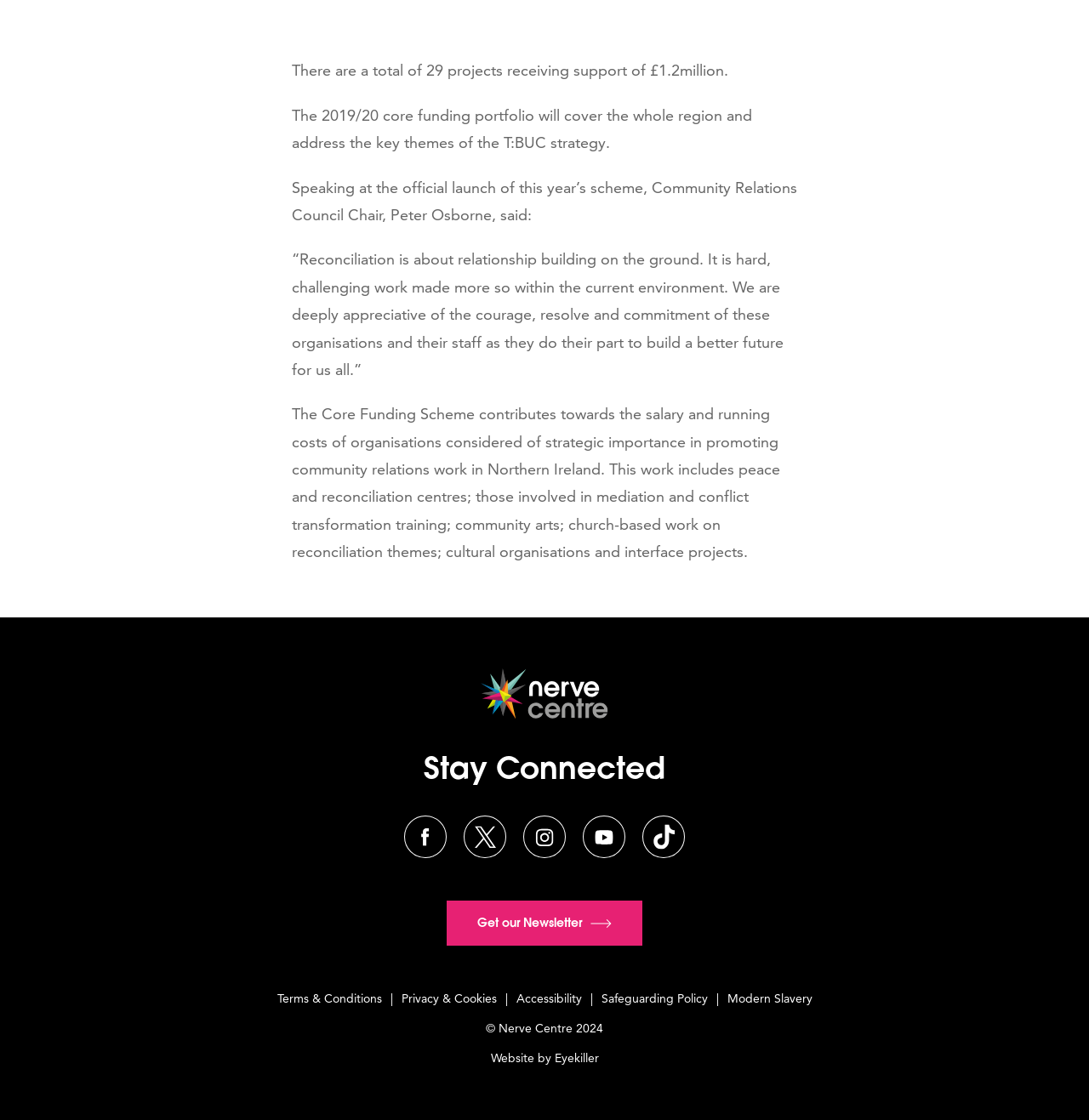Please find the bounding box coordinates for the clickable element needed to perform this instruction: "View Terms & Conditions".

[0.254, 0.884, 0.35, 0.898]